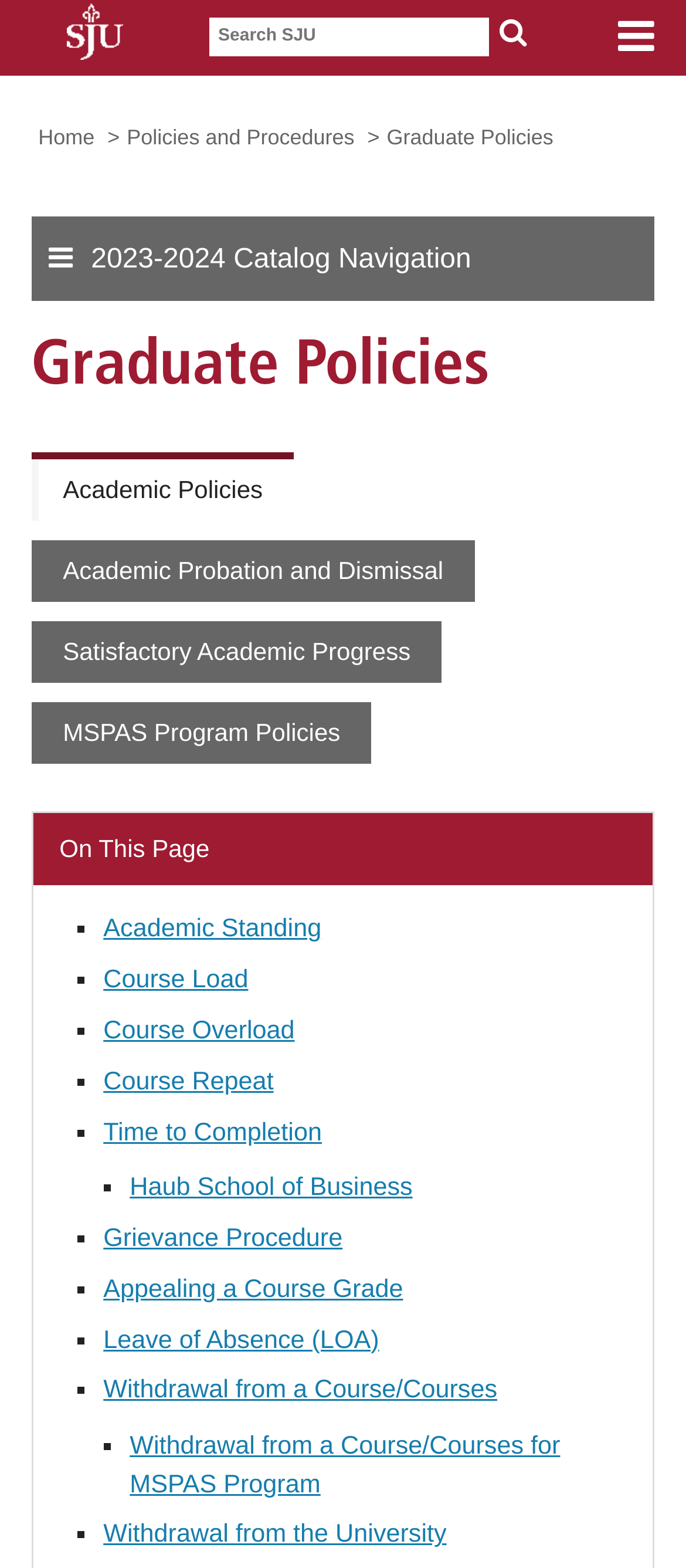Locate the bounding box coordinates of the clickable area needed to fulfill the instruction: "Return to the top of the page".

[0.851, 0.68, 0.962, 0.728]